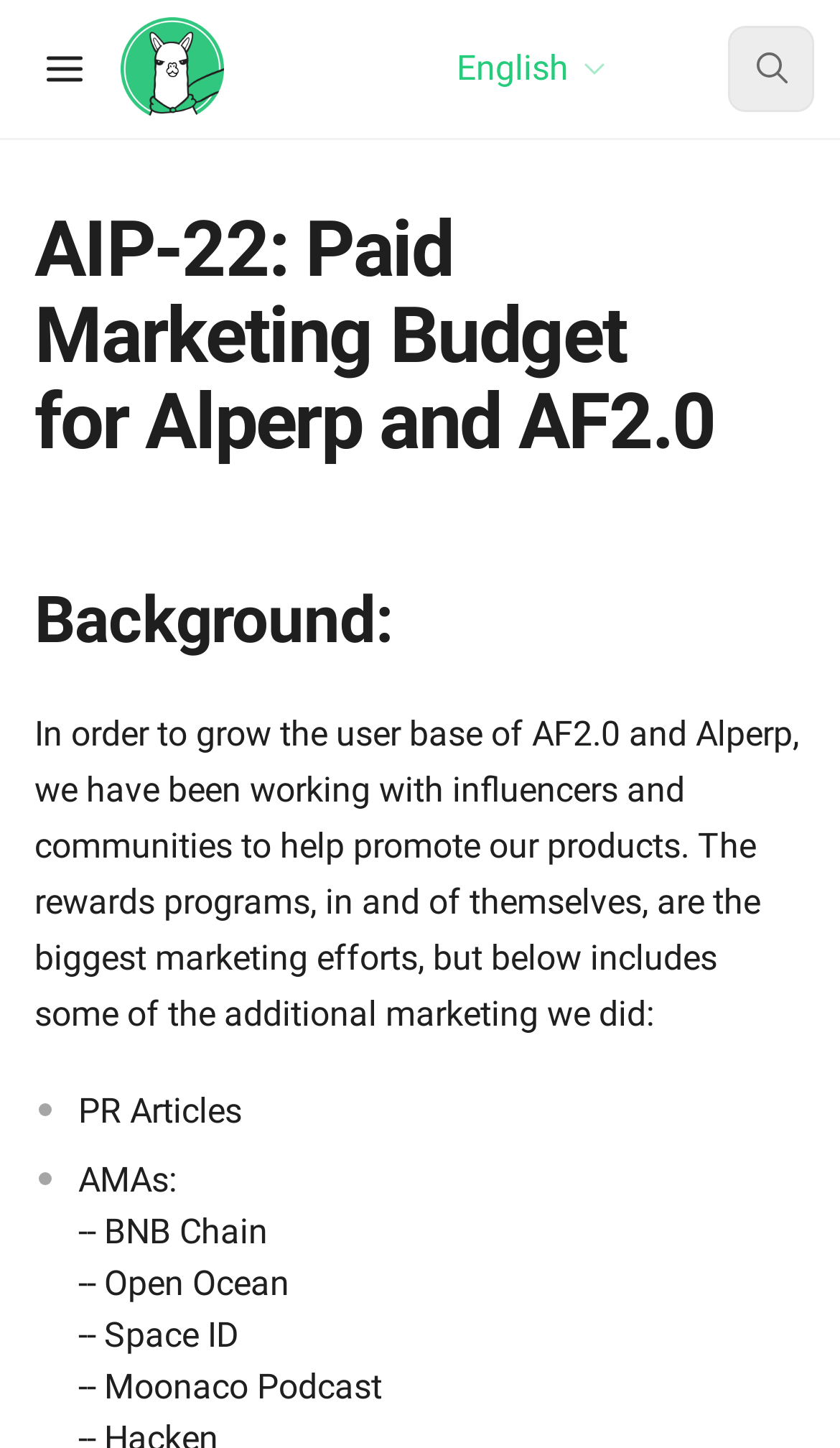What is the purpose of the rewards programs?
Could you answer the question in a detailed manner, providing as much information as possible?

According to the webpage, the rewards programs are the biggest marketing efforts to grow the user base of AF2.0 and Alperp. This implies that the purpose of the rewards programs is to promote the products and increase user engagement.